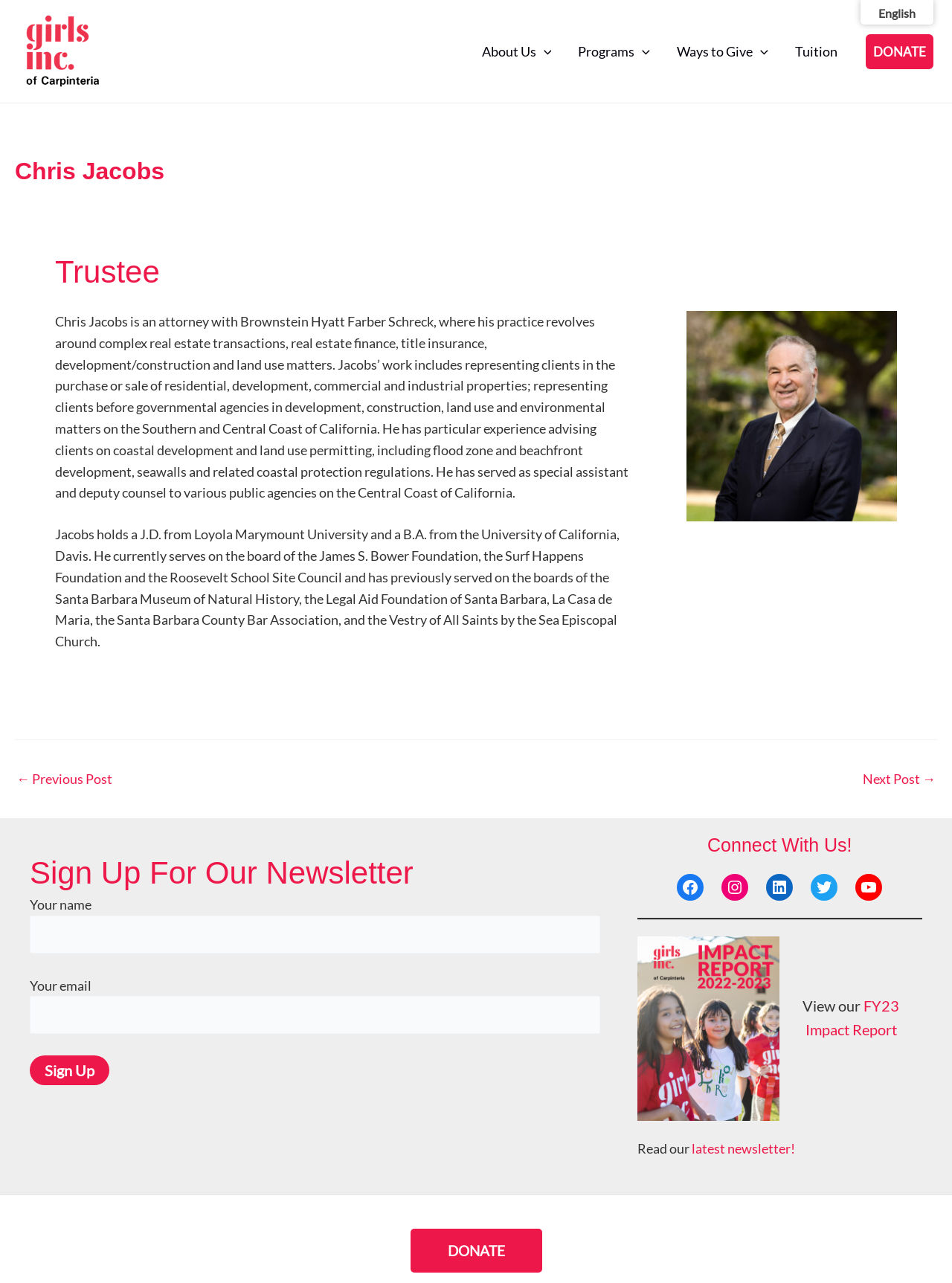Highlight the bounding box coordinates of the element you need to click to perform the following instruction: "Donate to Girls Inc of Carpinteria."

[0.909, 0.026, 0.98, 0.054]